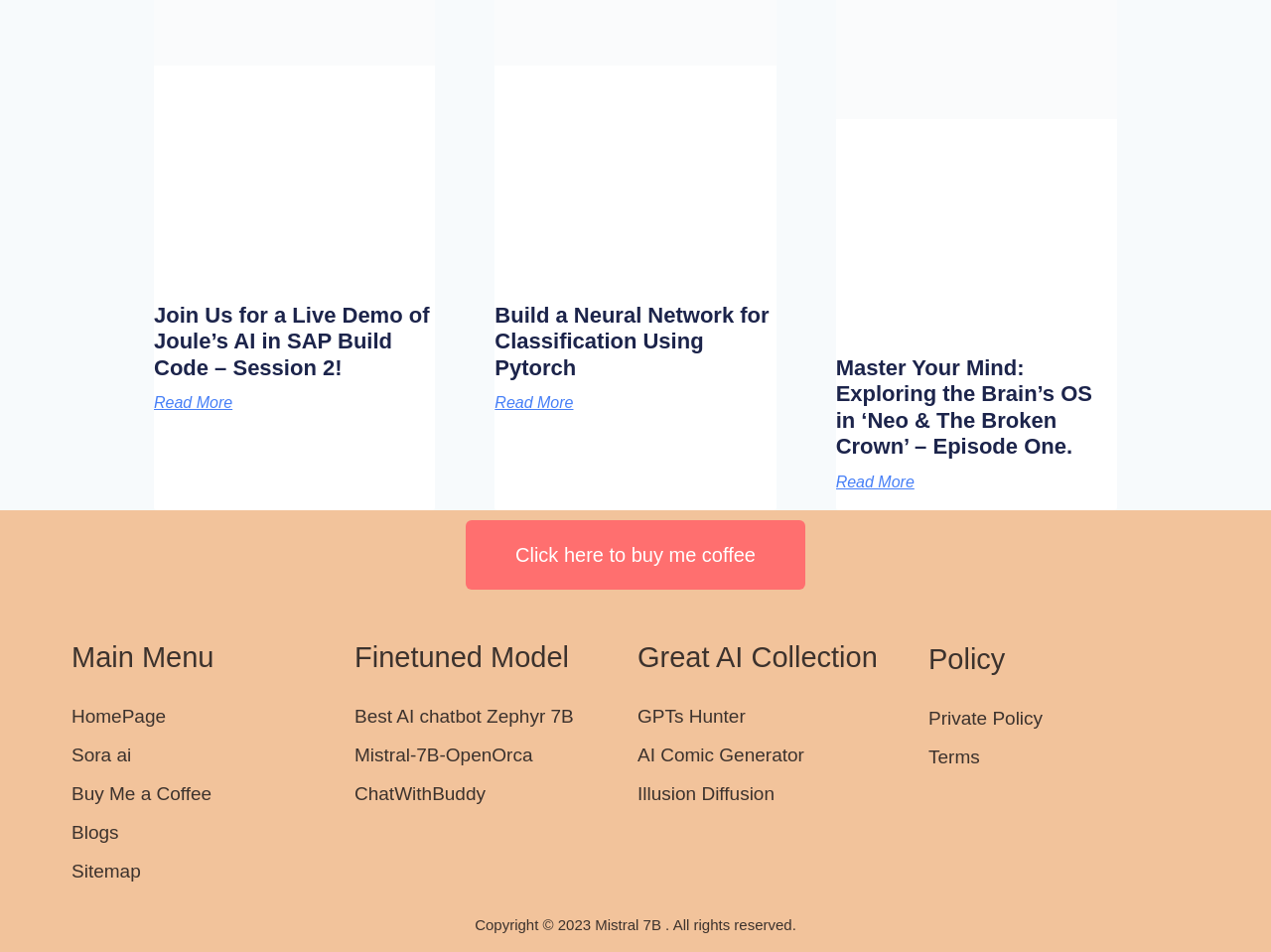How many main menu items are there?
Please answer the question with a detailed and comprehensive explanation.

I counted the number of link elements under the 'Main Menu' static text element, which are 'HomePage', 'Sora ai', 'Buy Me a Coffee', 'Blogs', 'Sitemap', 'Best AI chatbot Zephyr 7B', 'GPTs Hunter', and 'Private Policy'. There are 8 main menu items in total.